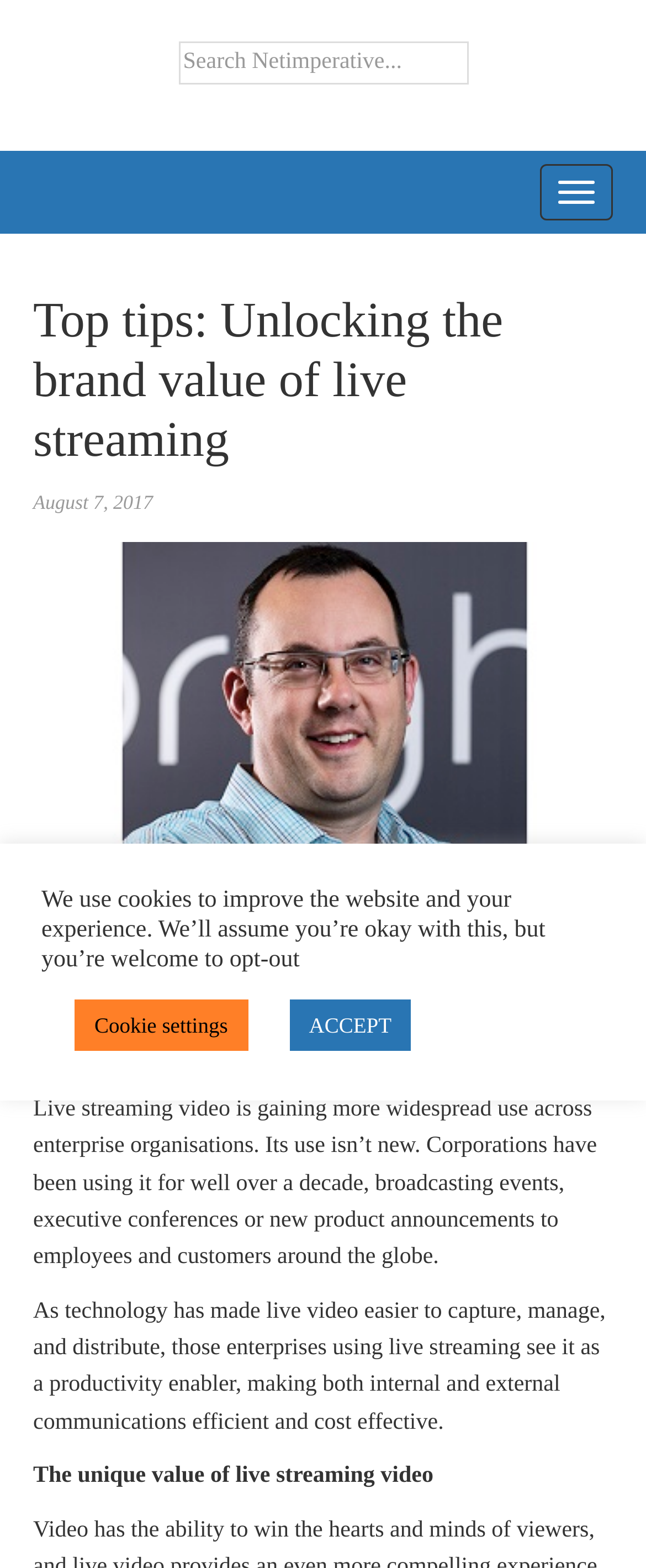Identify the coordinates of the bounding box for the element described below: "ACCEPT". Return the coordinates as four float numbers between 0 and 1: [left, top, right, bottom].

[0.448, 0.637, 0.637, 0.67]